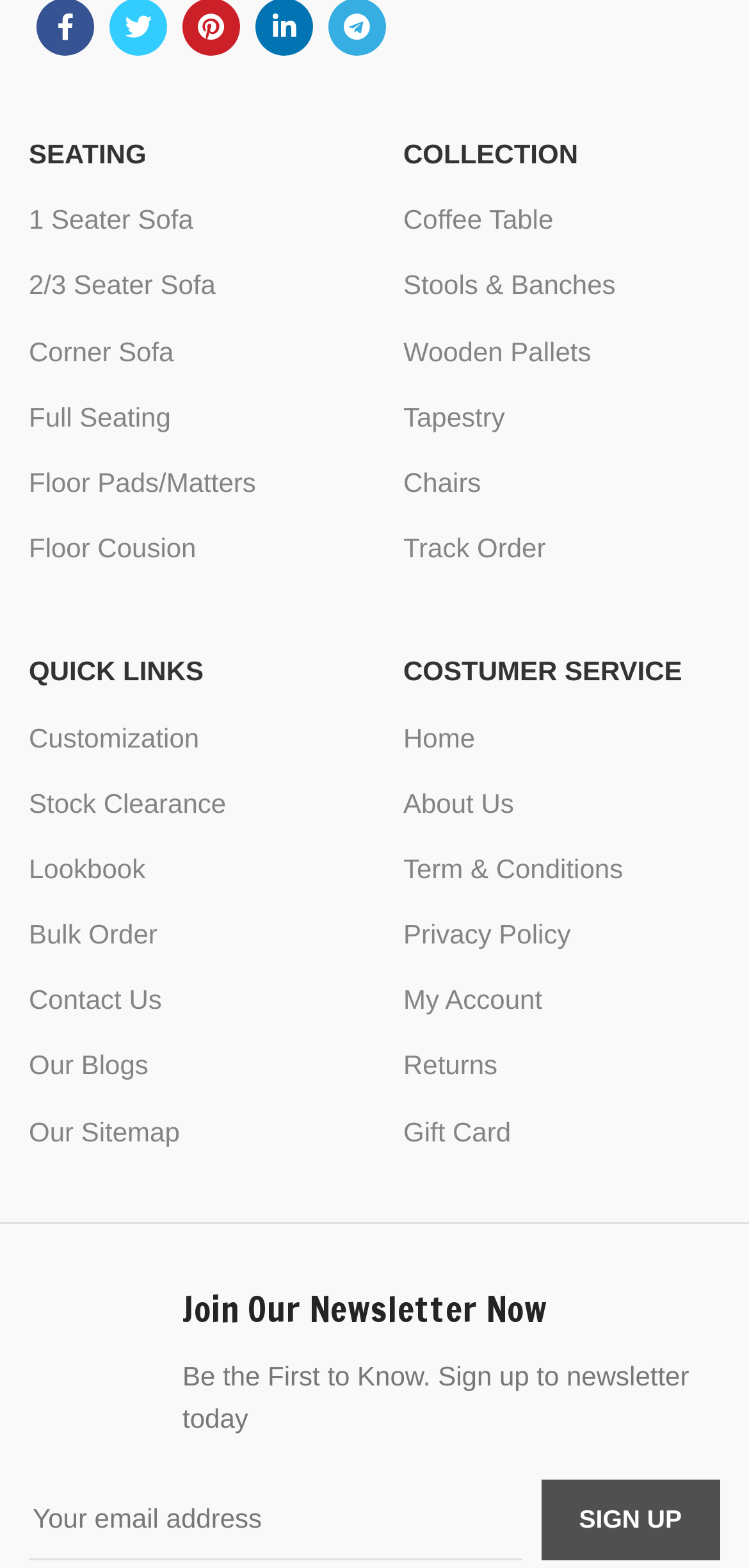Highlight the bounding box coordinates of the element you need to click to perform the following instruction: "Browse Coffee Table collection."

[0.538, 0.119, 0.962, 0.161]